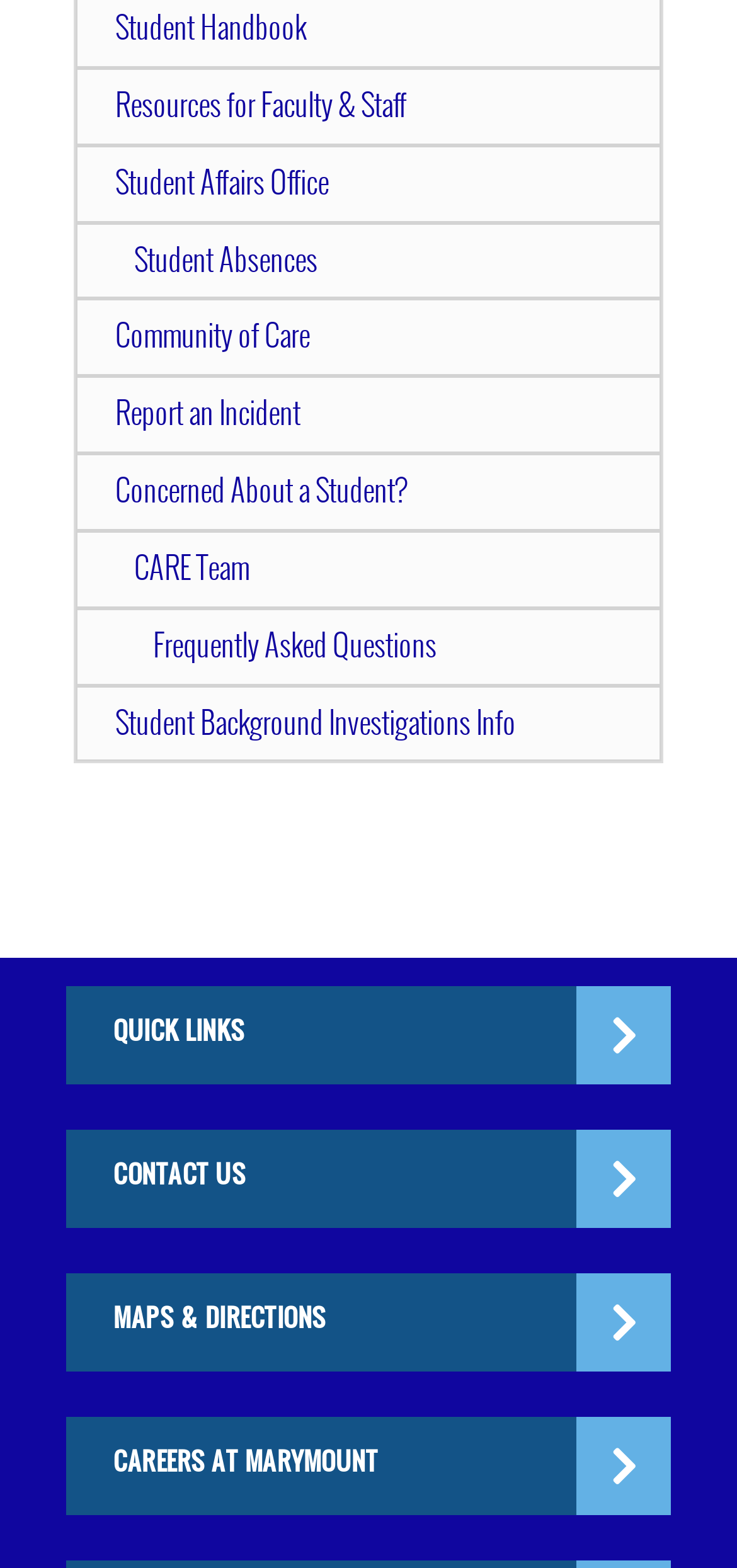Identify the bounding box of the UI element that matches this description: "parent_node: Address".

None